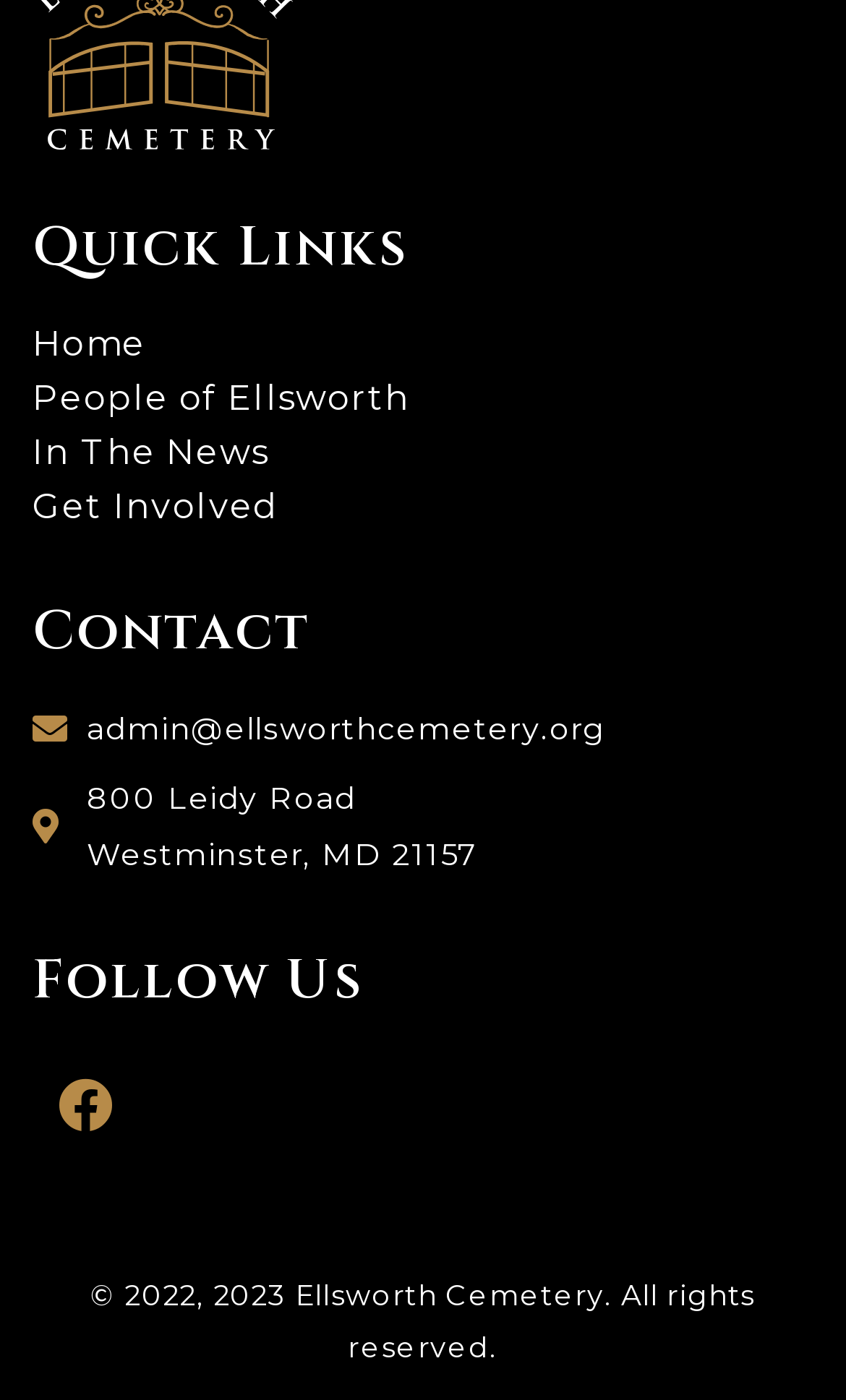Bounding box coordinates are specified in the format (top-left x, top-left y, bottom-right x, bottom-right y). All values are floating point numbers bounded between 0 and 1. Please provide the bounding box coordinate of the region this sentence describes: In The News

[0.038, 0.304, 0.962, 0.342]